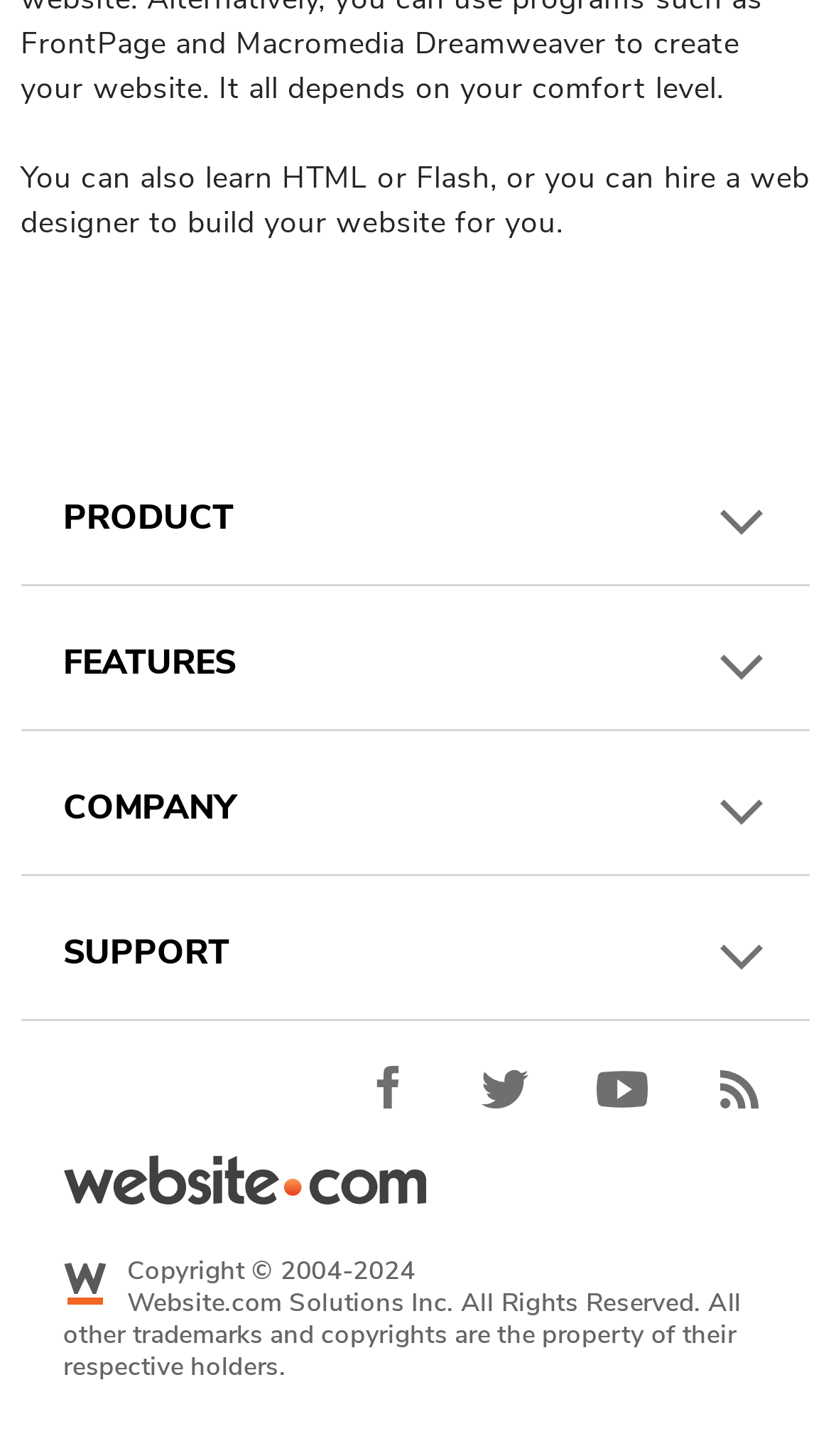Can you show the bounding box coordinates of the region to click on to complete the task described in the instruction: "Click Website Templates"?

[0.076, 0.384, 0.429, 0.42]